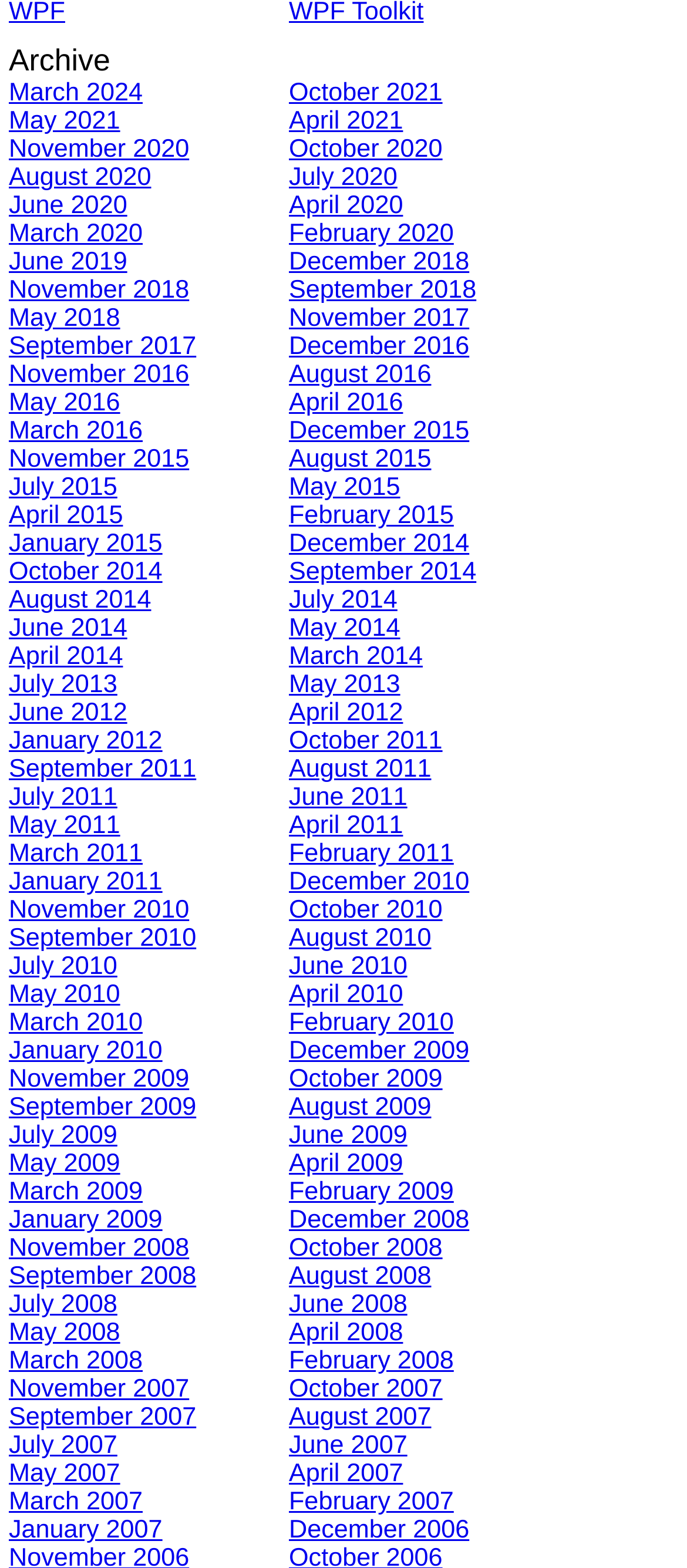What is the most recent month available in the archive?
Based on the visual information, provide a detailed and comprehensive answer.

The most recent month available in the archive is March 2024, which can be determined by examining the link elements and their corresponding text content, and identifying the most recent month listed.